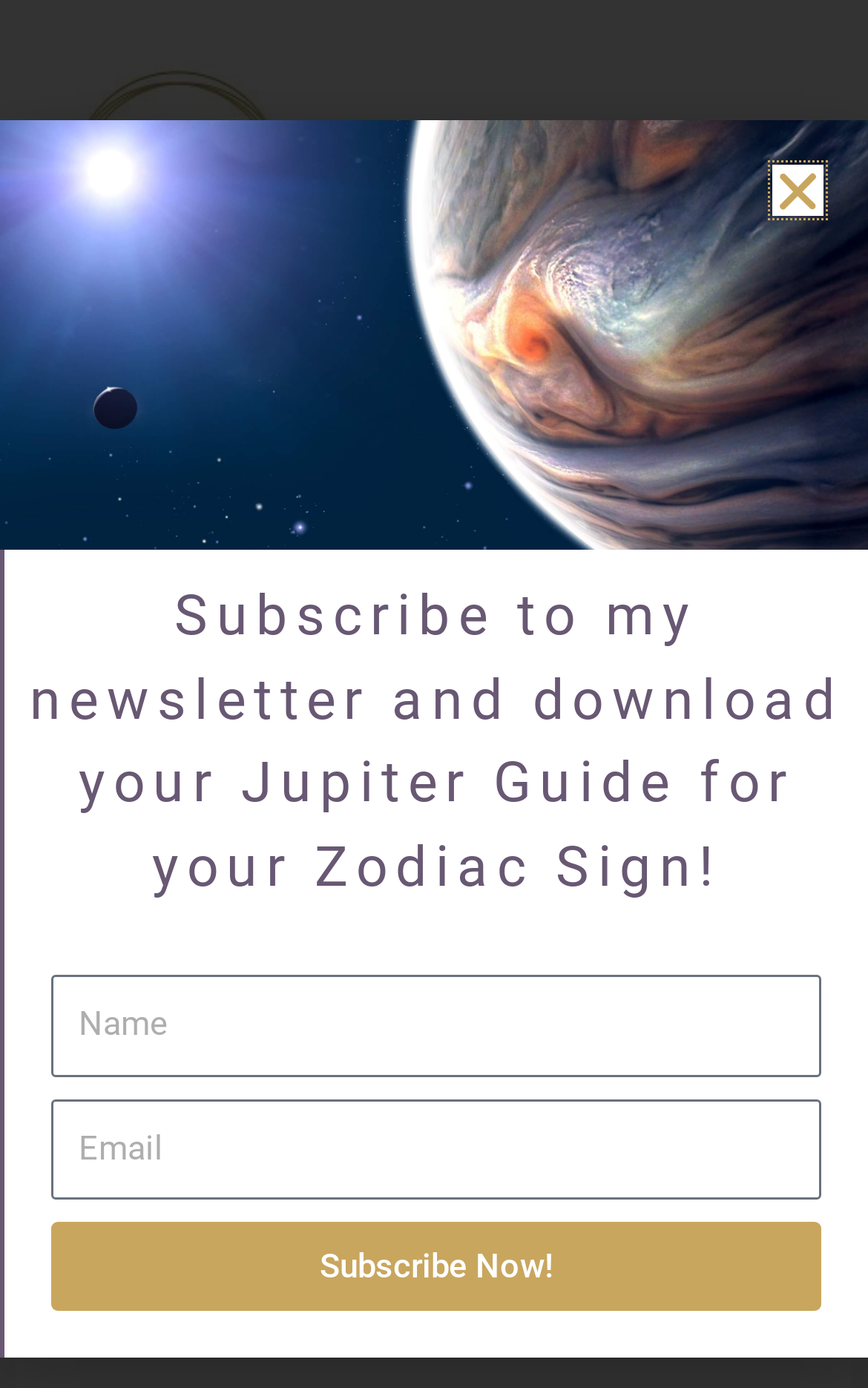Predict the bounding box of the UI element based on the description: "Subscribe Now!". The coordinates should be four float numbers between 0 and 1, formatted as [left, top, right, bottom].

[0.059, 0.88, 0.946, 0.944]